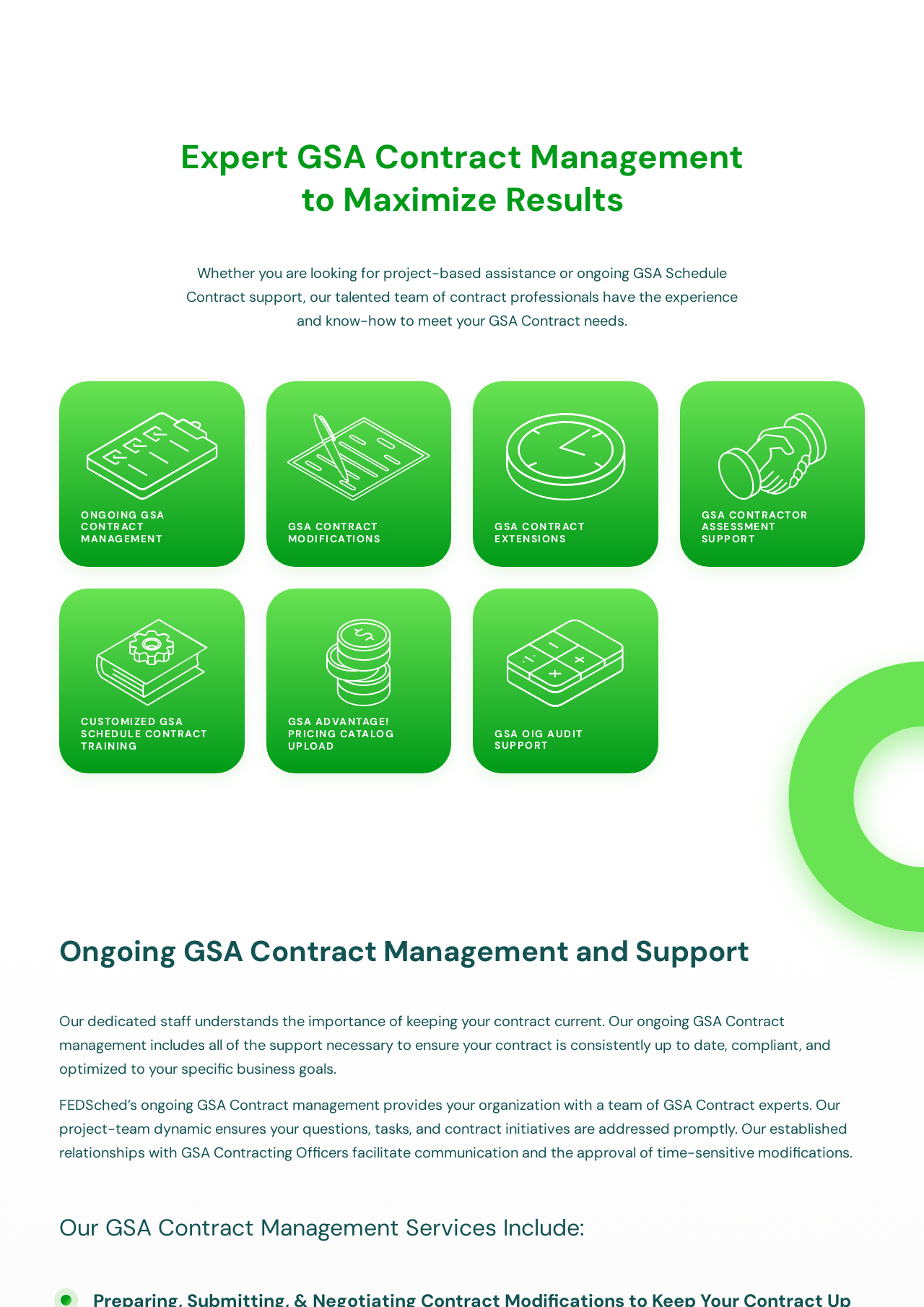Based on the provided description, "parent_node: GSA CONTRACT EXTENSIONS", find the bounding box of the corresponding UI element in the screenshot.

[0.512, 0.292, 0.712, 0.434]